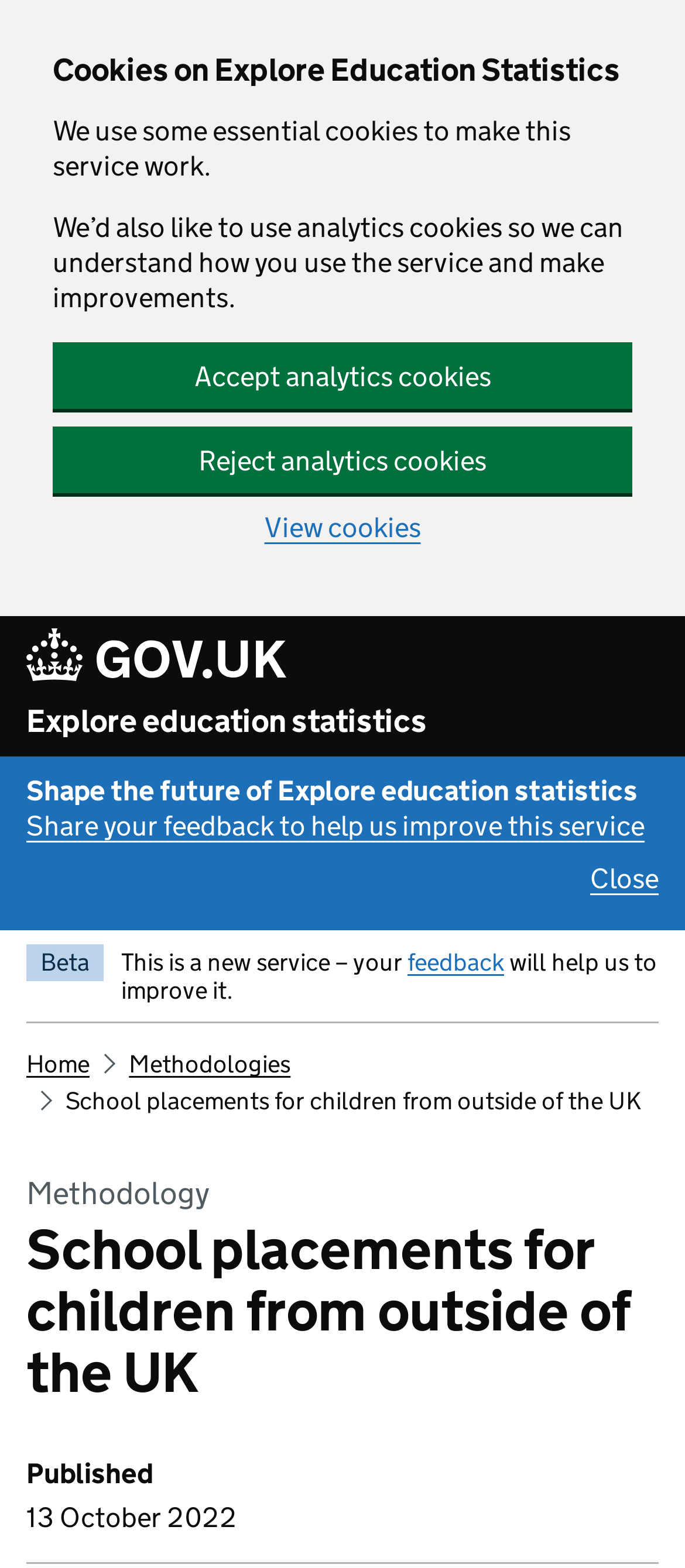What is the topic of the methodology being described?
Deliver a detailed and extensive answer to the question.

This answer can be obtained by looking at the heading 'School placements for children from outside of the UK' and the static text 'Methodology' which is related to this topic.